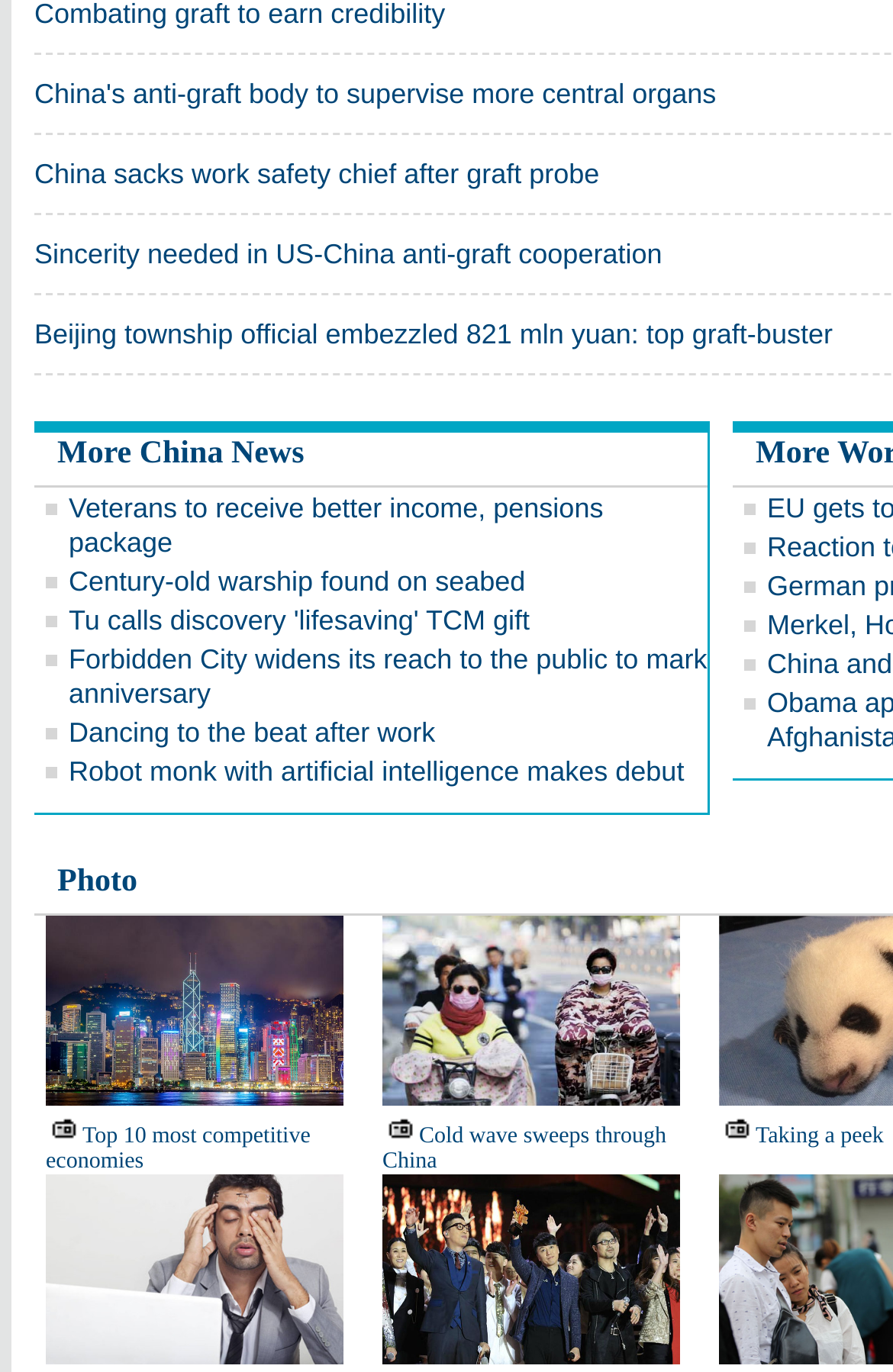Find the bounding box coordinates of the area to click in order to follow the instruction: "View more China news".

[0.064, 0.319, 0.341, 0.344]